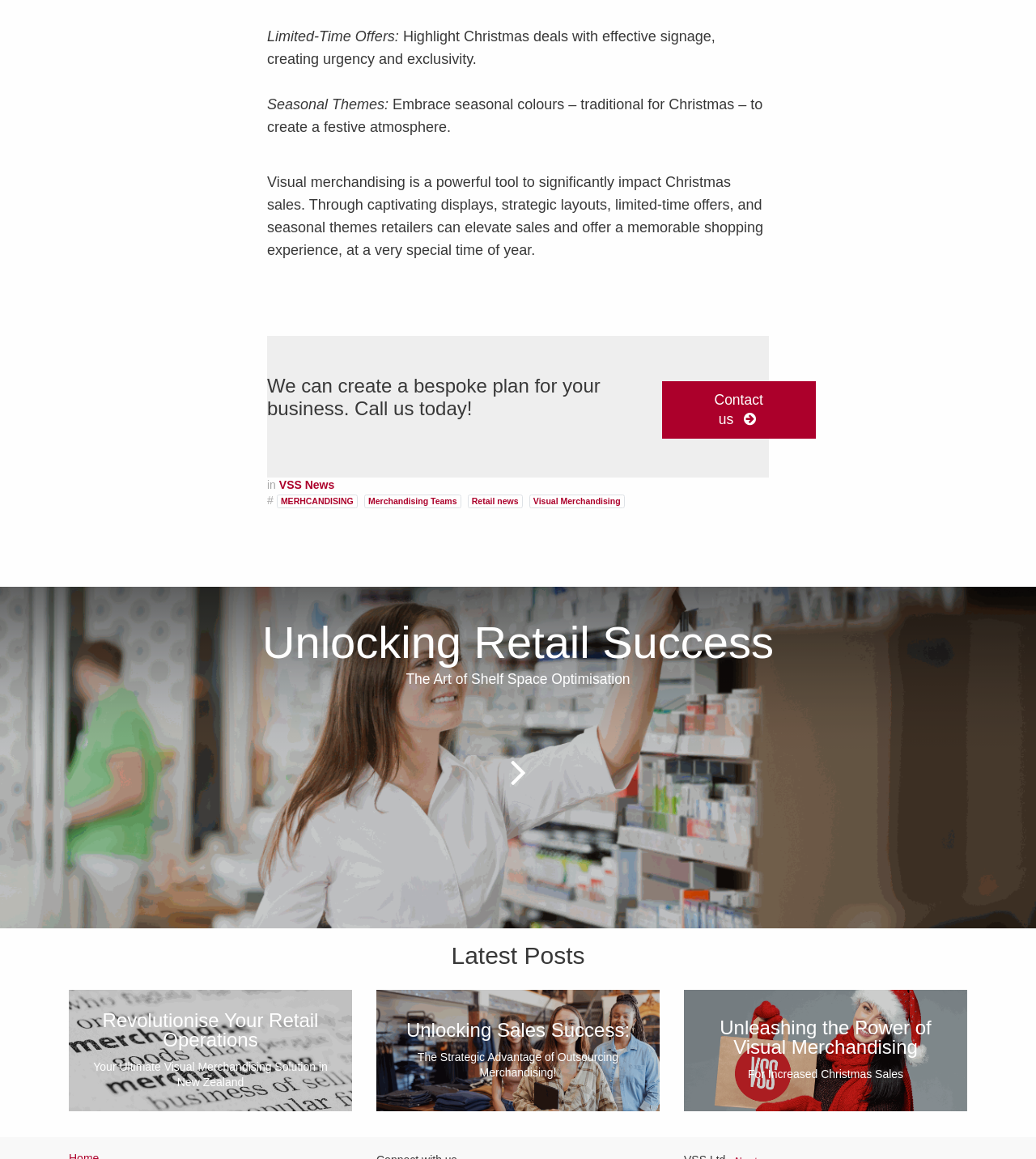Identify the bounding box coordinates for the UI element described as: "MERHCANDISING". The coordinates should be provided as four floats between 0 and 1: [left, top, right, bottom].

[0.267, 0.426, 0.345, 0.439]